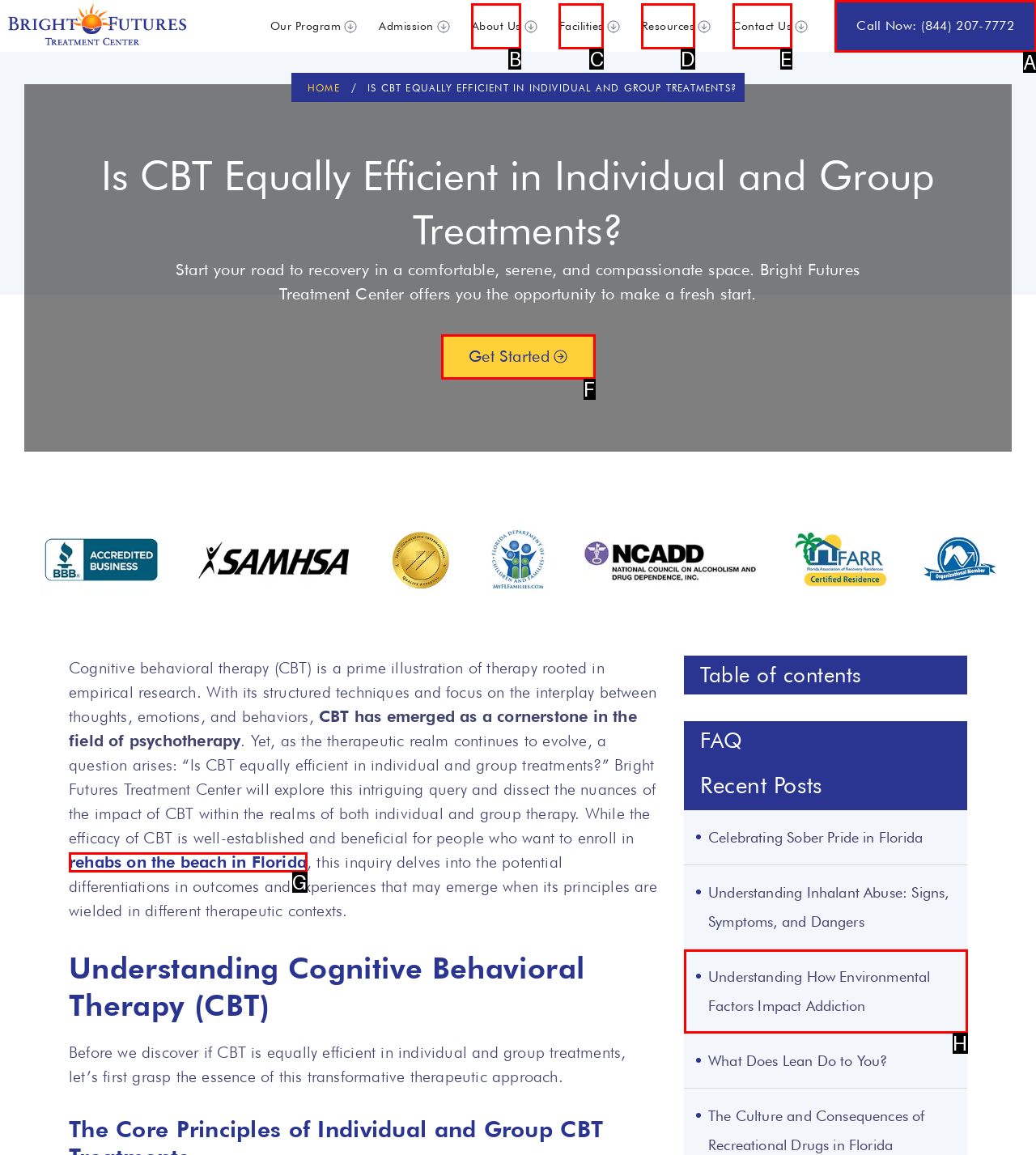Identify the UI element that best fits the description: Get Started
Respond with the letter representing the correct option.

F